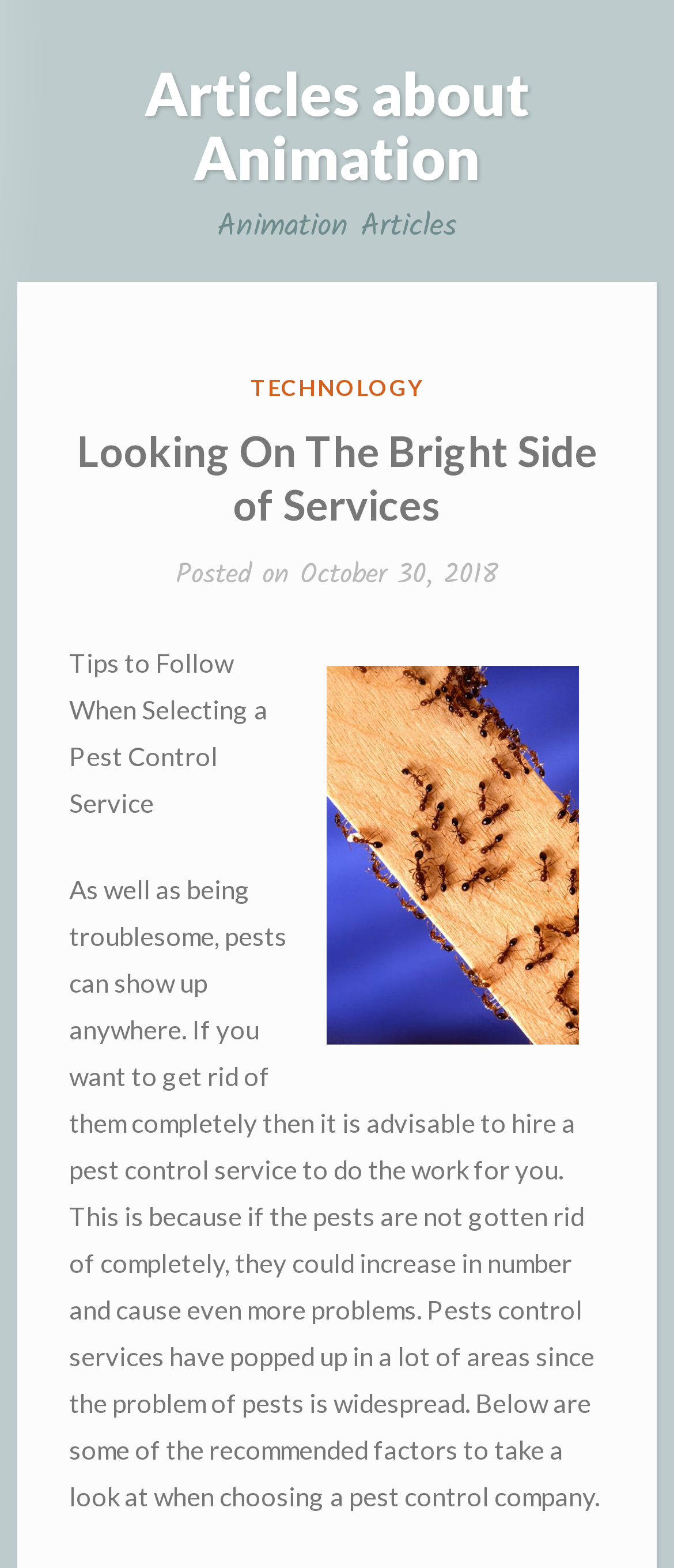Find the bounding box coordinates for the HTML element described in this sentence: "October 30, 2018". Provide the coordinates as four float numbers between 0 and 1, in the format [left, top, right, bottom].

[0.445, 0.353, 0.74, 0.38]